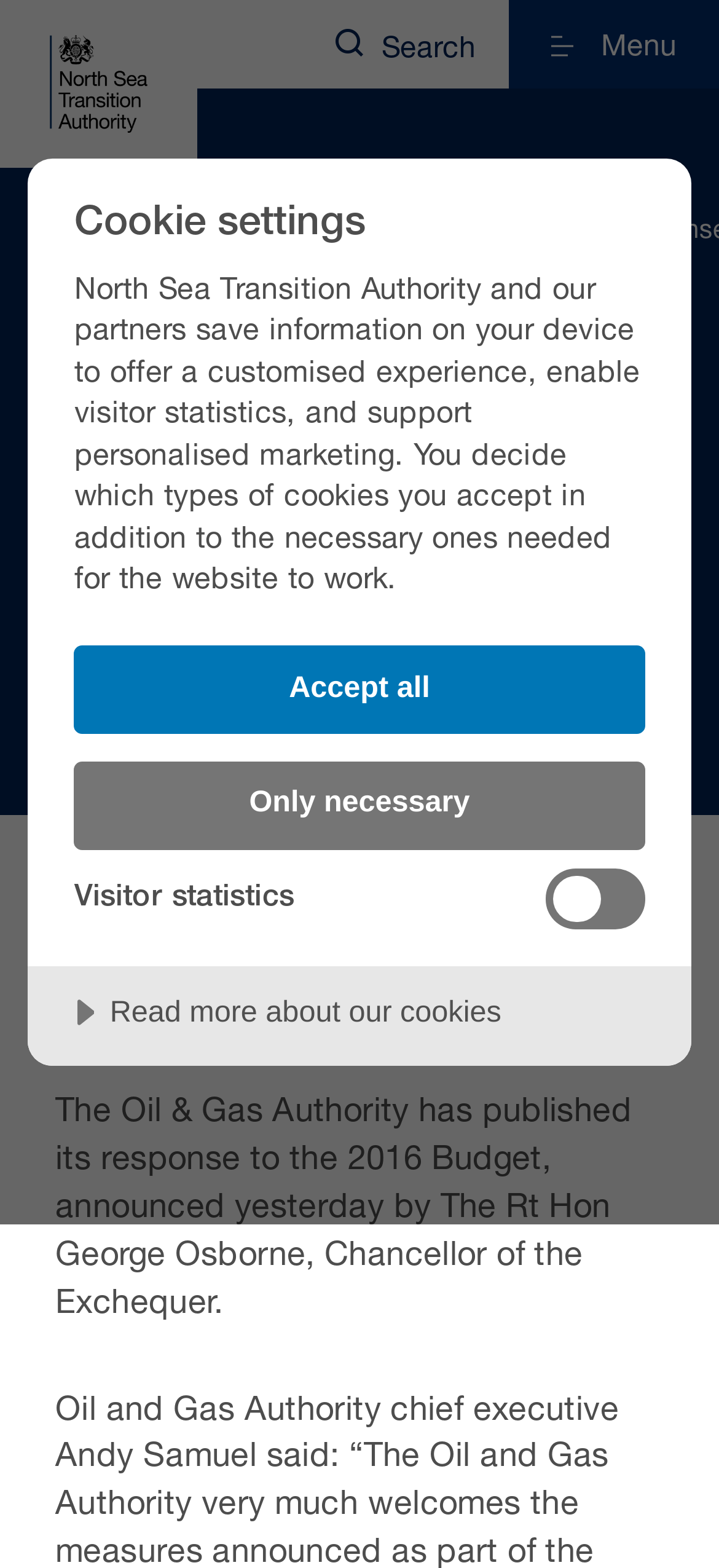What happens when you click the 'Read more about our cookies' button?
Using the information presented in the image, please offer a detailed response to the question.

The 'Read more about our cookies' button has a 'controls' property set to 'cc-details', suggesting that when clicked, it will display more information about the cookies, likely in the 'cc-details' region.